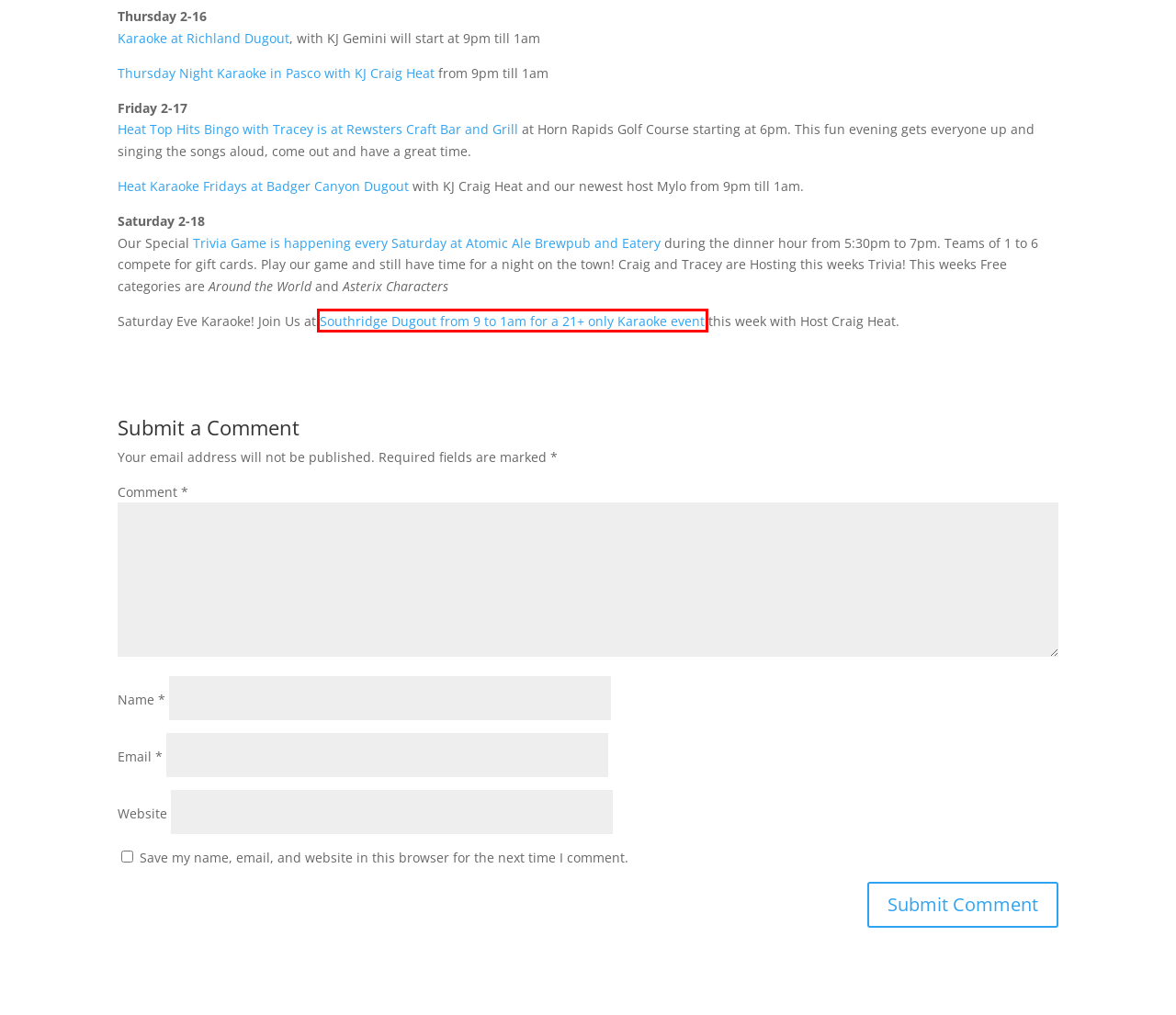You are given a webpage screenshot where a red bounding box highlights an element. Determine the most fitting webpage description for the new page that loads after clicking the element within the red bounding box. Here are the candidates:
A. Karaoke Night with Heat Entertainment at Southridge Dugout Every Saturday - Heat Entertainment Group
B. Home - Heat Entertainment Group
C. Water2Wine Cruises | Public Cruises & Private Charters | Richland, Wa
D. Entertainment This Week Archives - Heat Entertainment Group
E. Events from May 24 – February 23 › DJ Events and More ›  – Heat Entertainment Group
F. Song Search - Heat Entertainment Group
G. Events from July 17 – July 31 › Trivia ›  – Heat Entertainment Group
H. Heat Trivia at Sams Saloon - Heat Entertainment Group

A